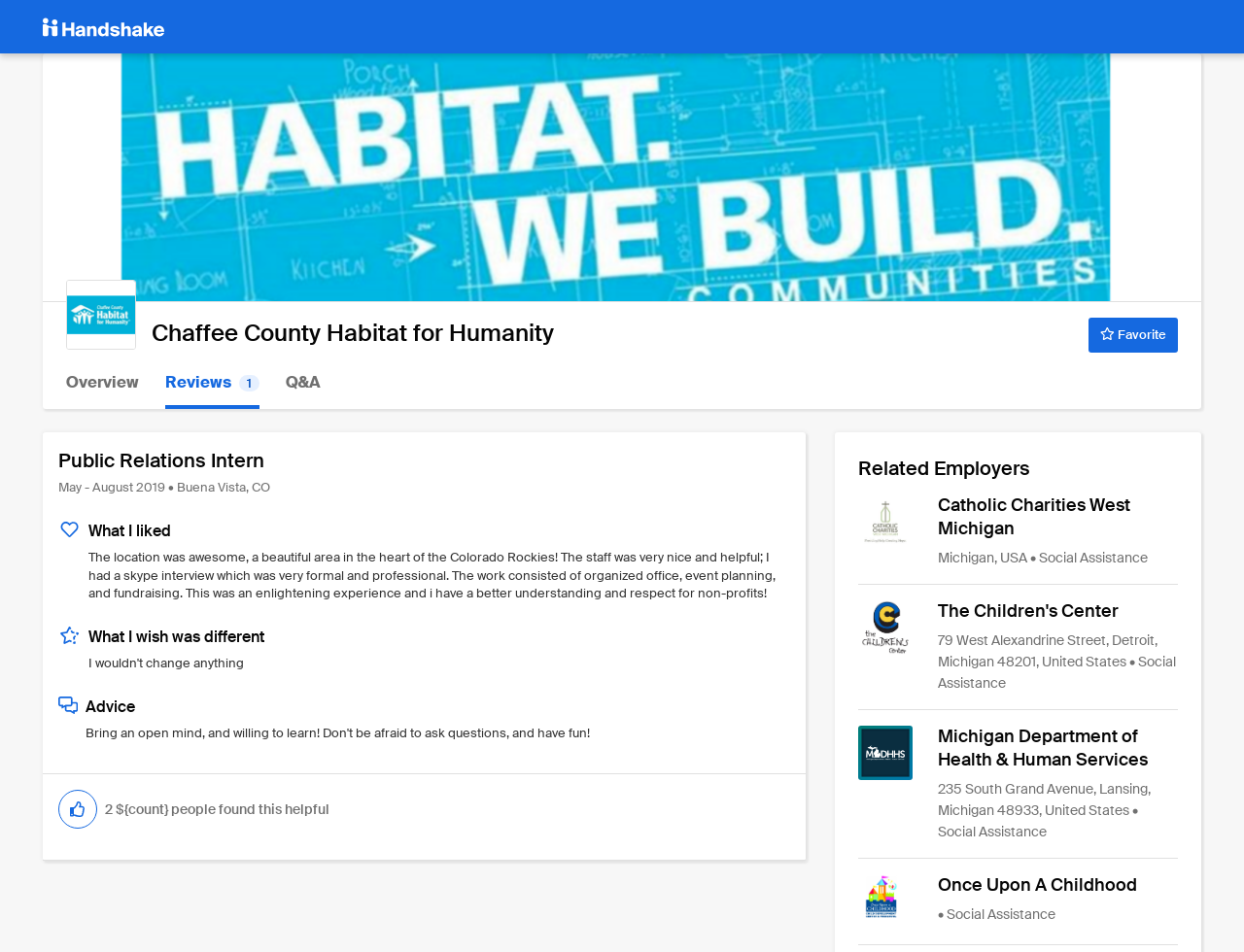Please specify the coordinates of the bounding box for the element that should be clicked to carry out this instruction: "View questions and answers about Chaffee County Habitat for Humanity". The coordinates must be four float numbers between 0 and 1, formatted as [left, top, right, bottom].

[0.23, 0.374, 0.258, 0.429]